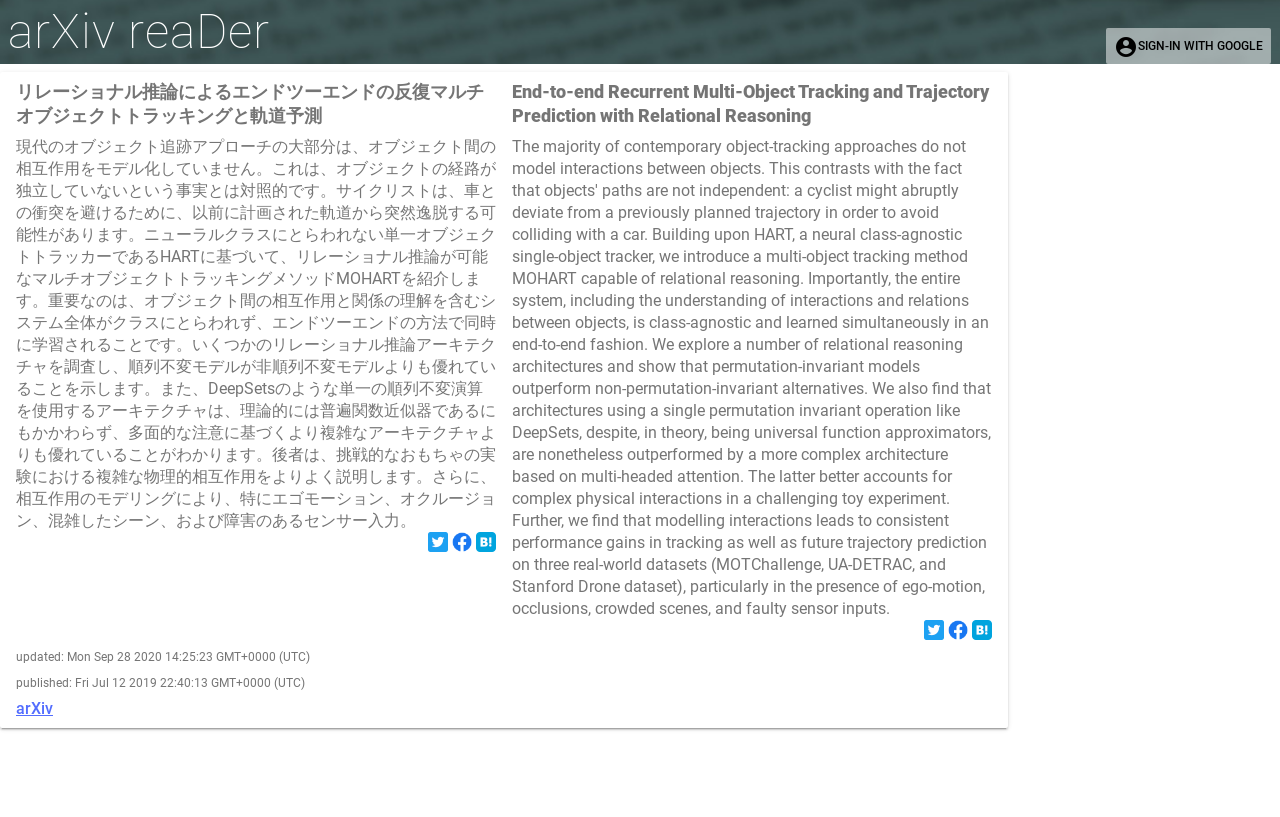What is the name of the multi-object tracking method introduced? Based on the image, give a response in one word or a short phrase.

MOHART